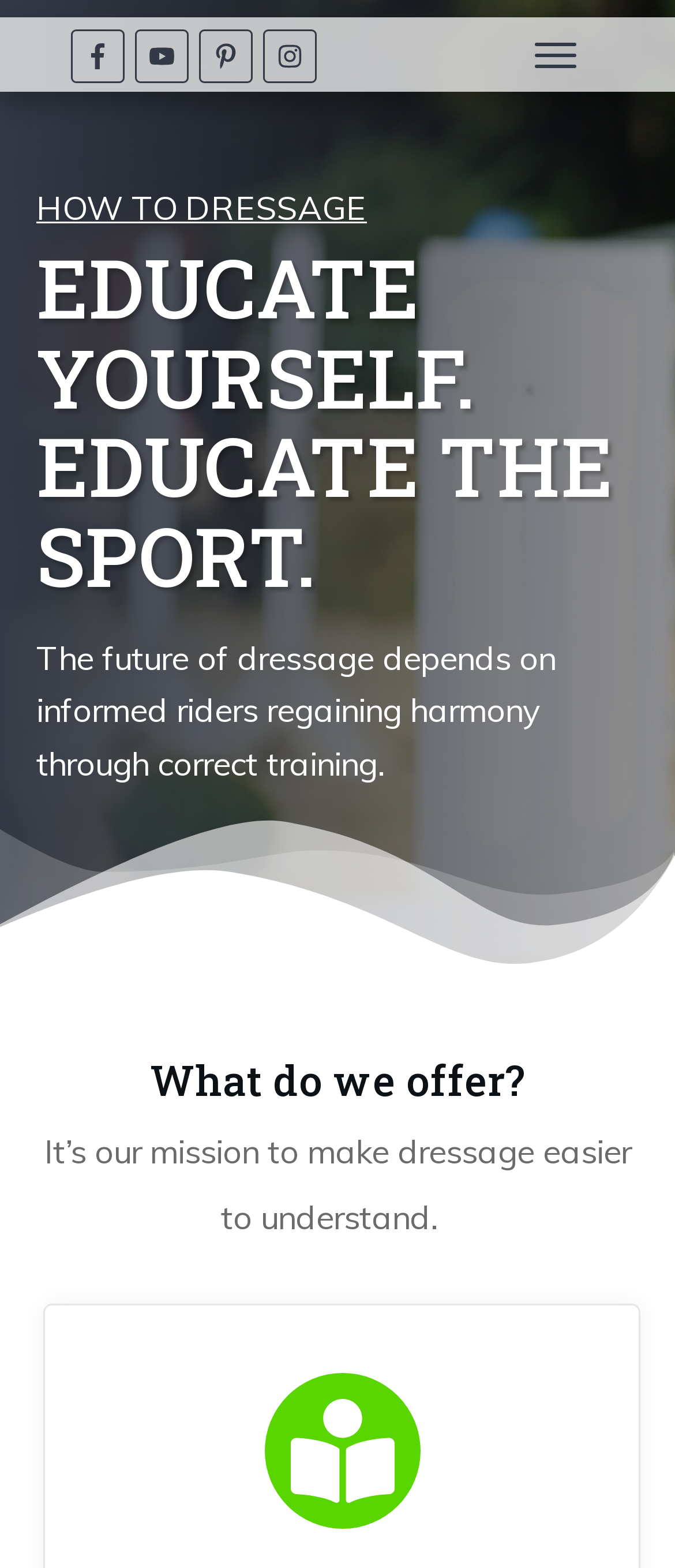What is the theme of the image at the bottom of the webpage?
Give a single word or phrase as your answer by examining the image.

Dressage